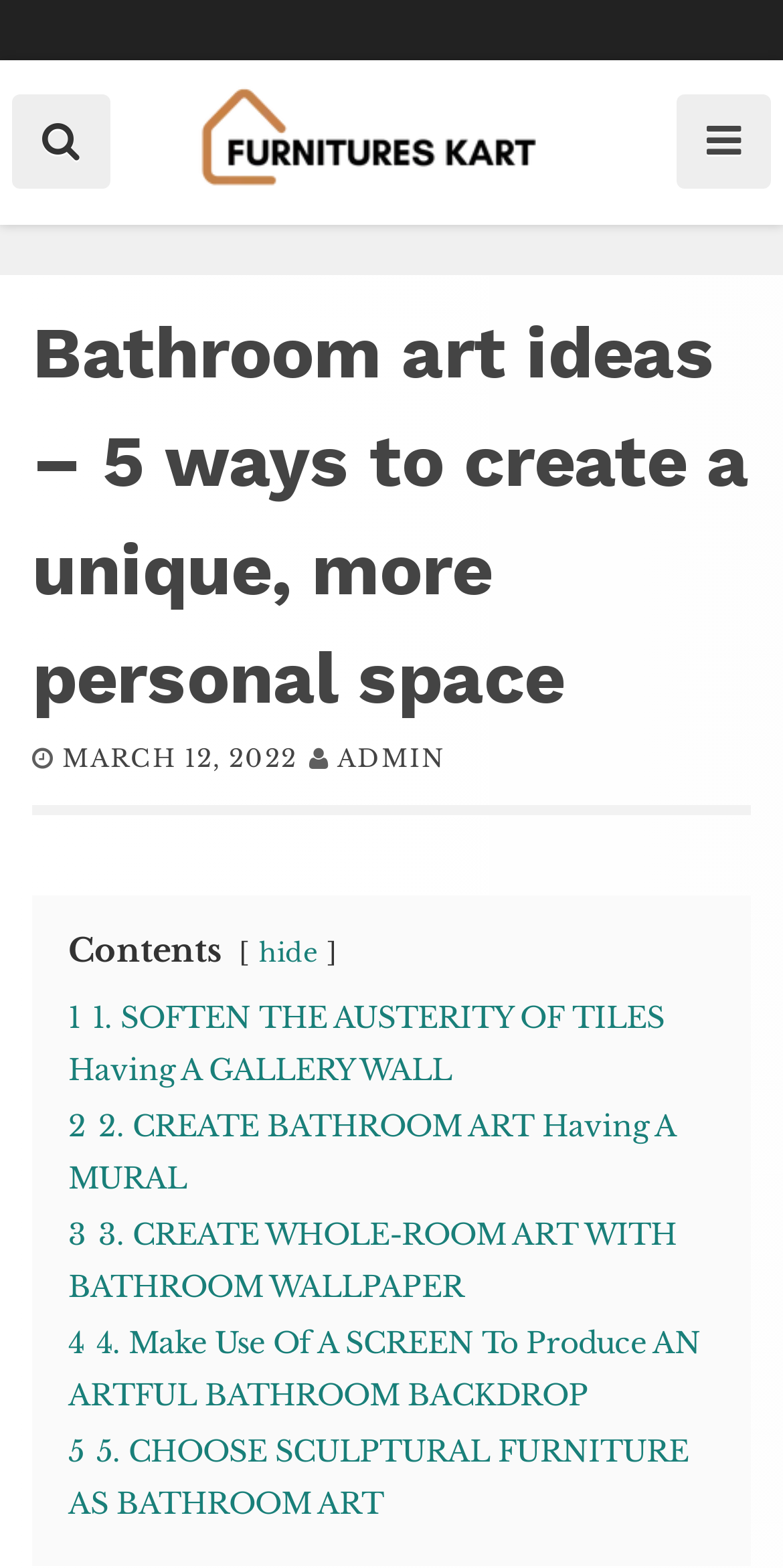Kindly determine the bounding box coordinates for the clickable area to achieve the given instruction: "Click the home button".

[0.015, 0.061, 0.141, 0.121]